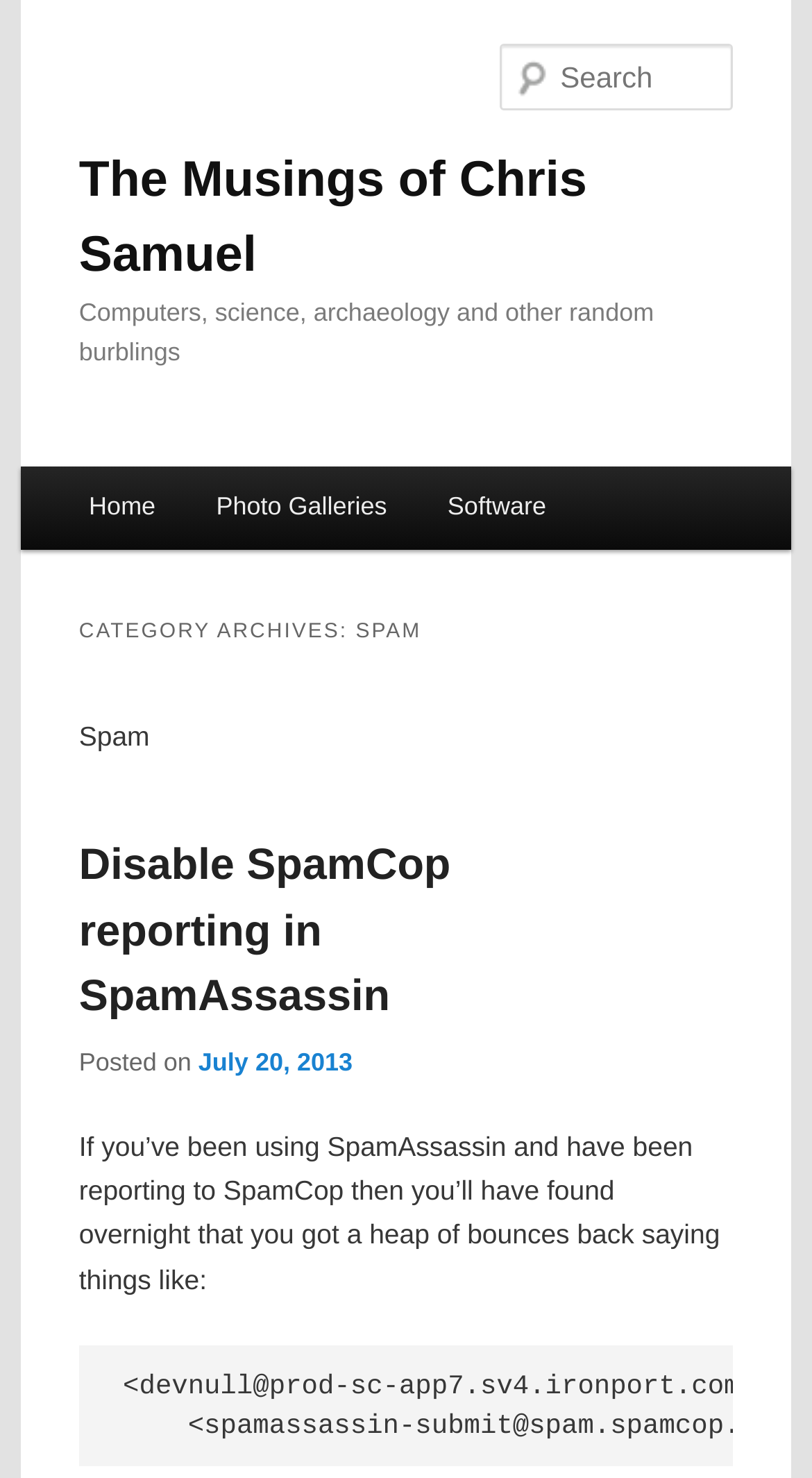Please find and generate the text of the main heading on the webpage.

The Musings of Chris Samuel